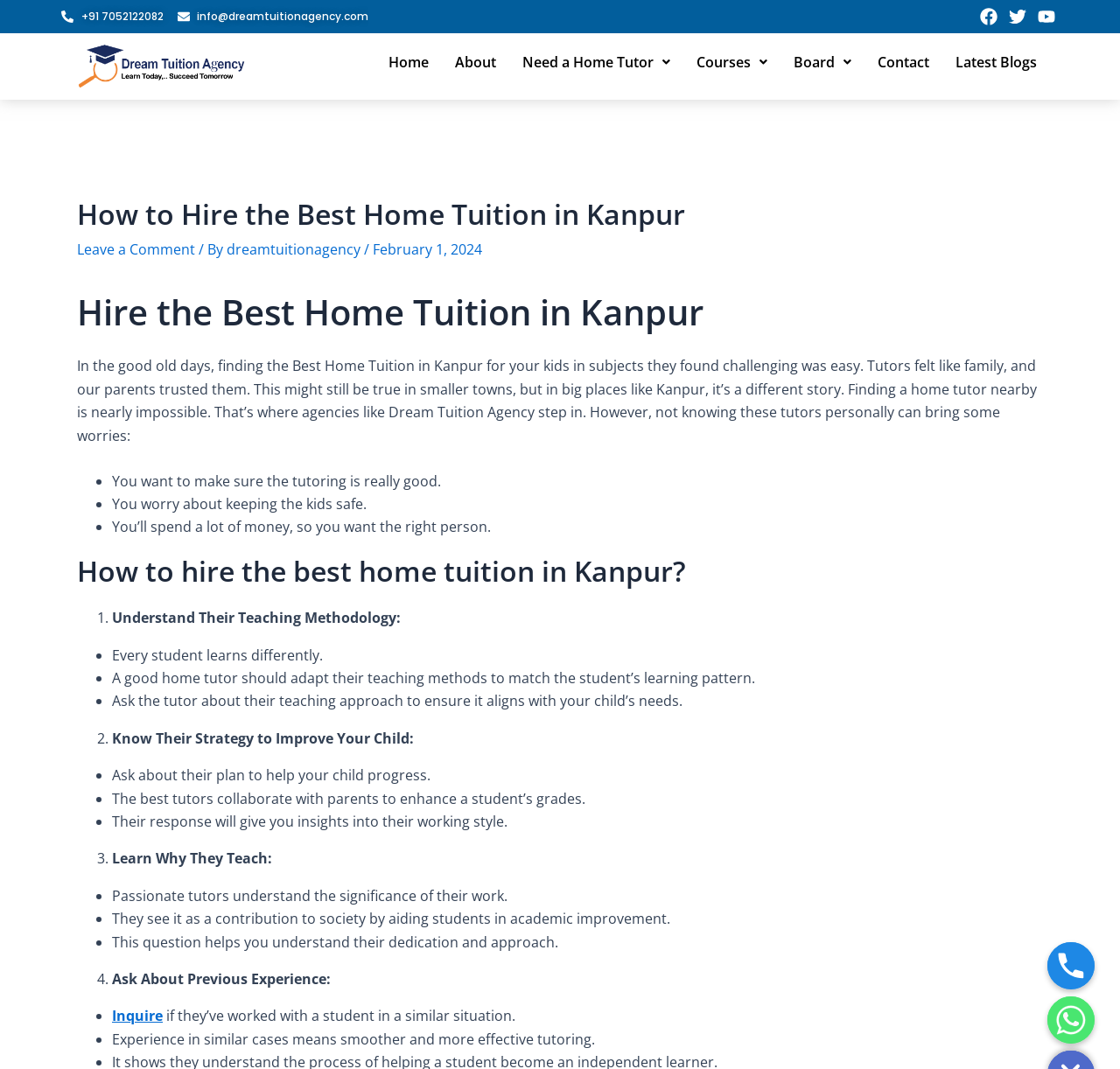Please determine the bounding box of the UI element that matches this description: Leave a Comment. The coordinates should be given as (top-left x, top-left y, bottom-right x, bottom-right y), with all values between 0 and 1.

[0.069, 0.224, 0.174, 0.242]